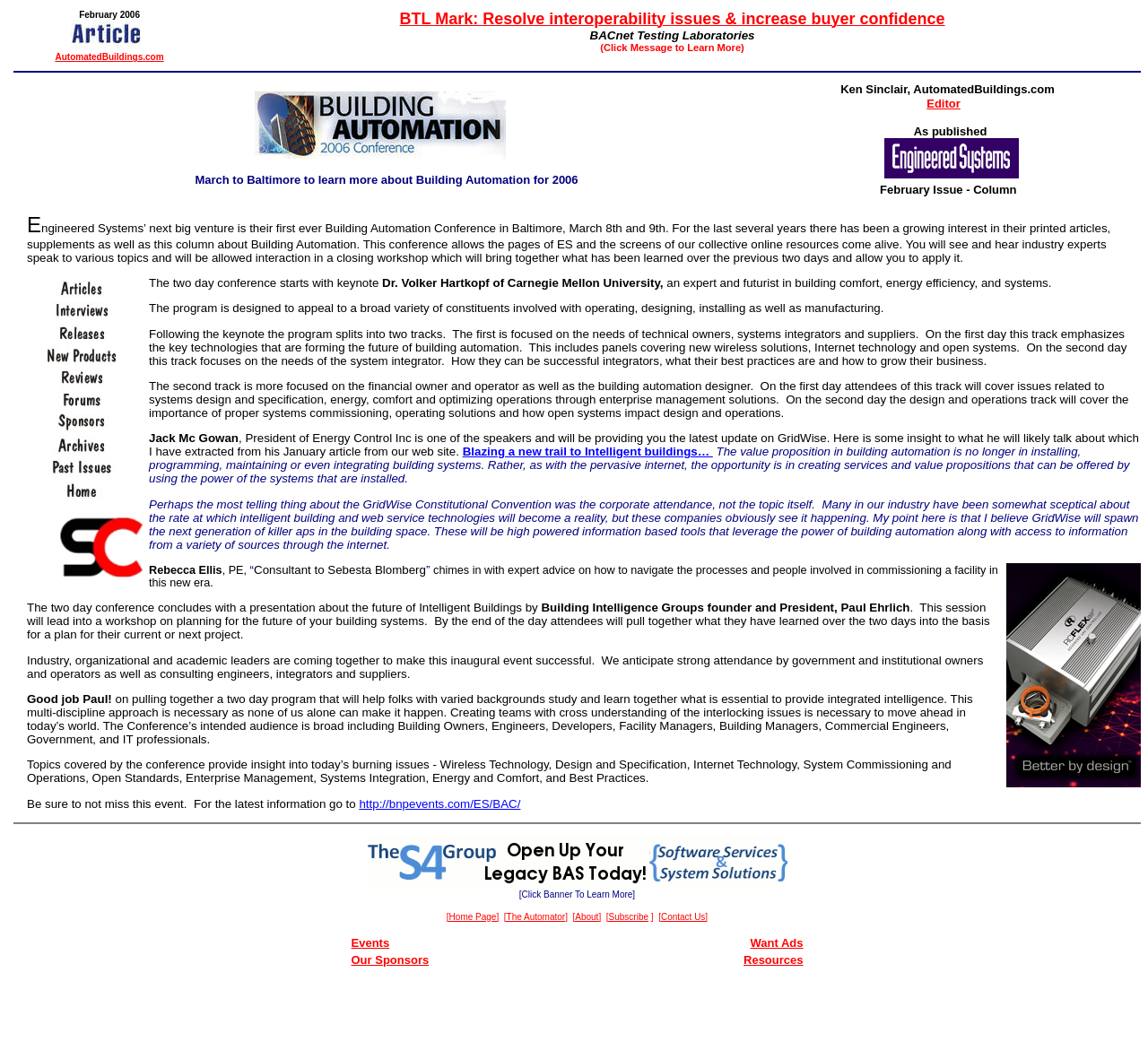Find the bounding box coordinates for the element that must be clicked to complete the instruction: "Click on the 'Articles' link". The coordinates should be four float numbers between 0 and 1, indicated as [left, top, right, bottom].

[0.014, 0.274, 0.127, 0.288]